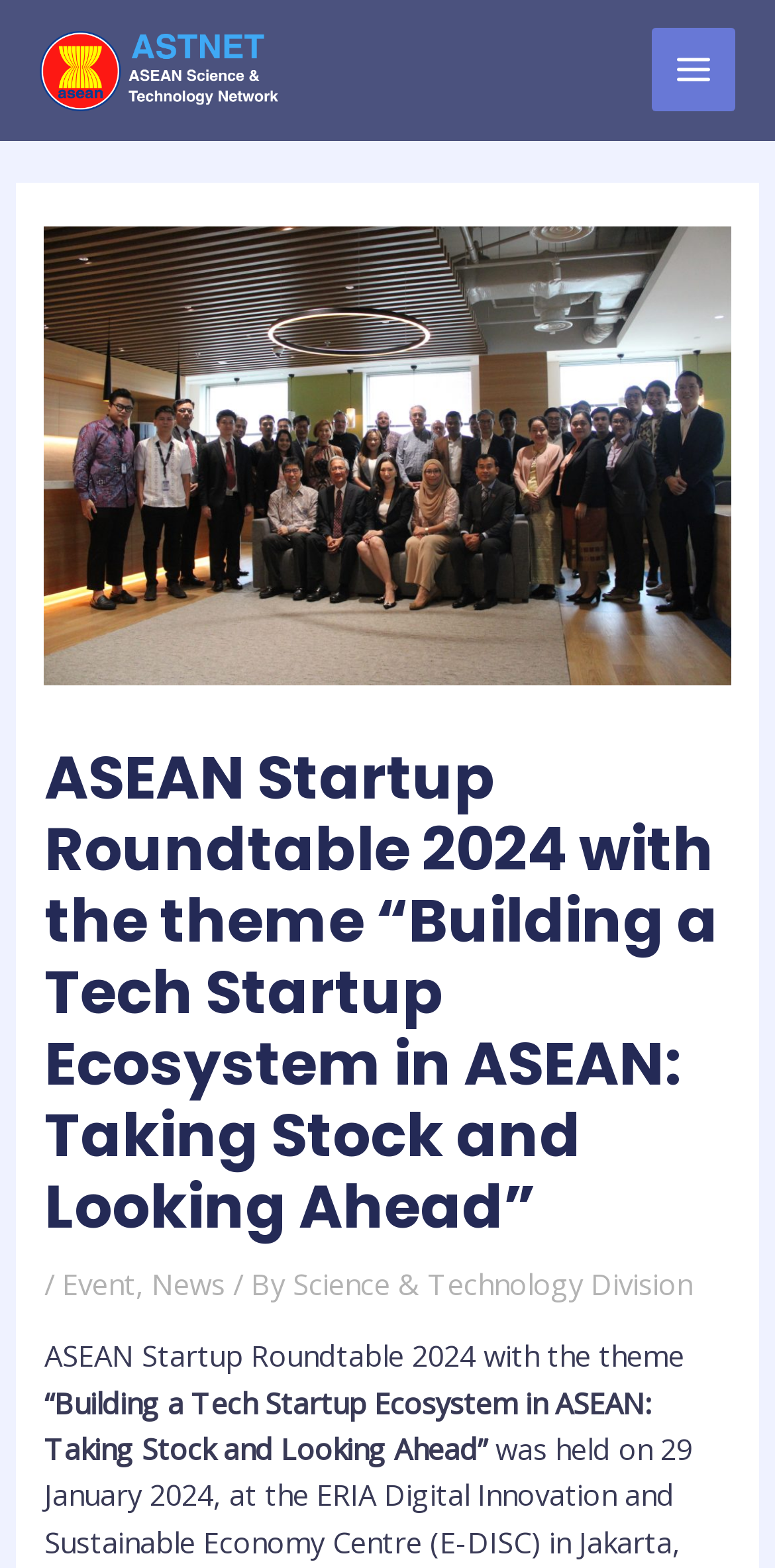Calculate the bounding box coordinates for the UI element based on the following description: "News". Ensure the coordinates are four float numbers between 0 and 1, i.e., [left, top, right, bottom].

[0.196, 0.805, 0.291, 0.831]